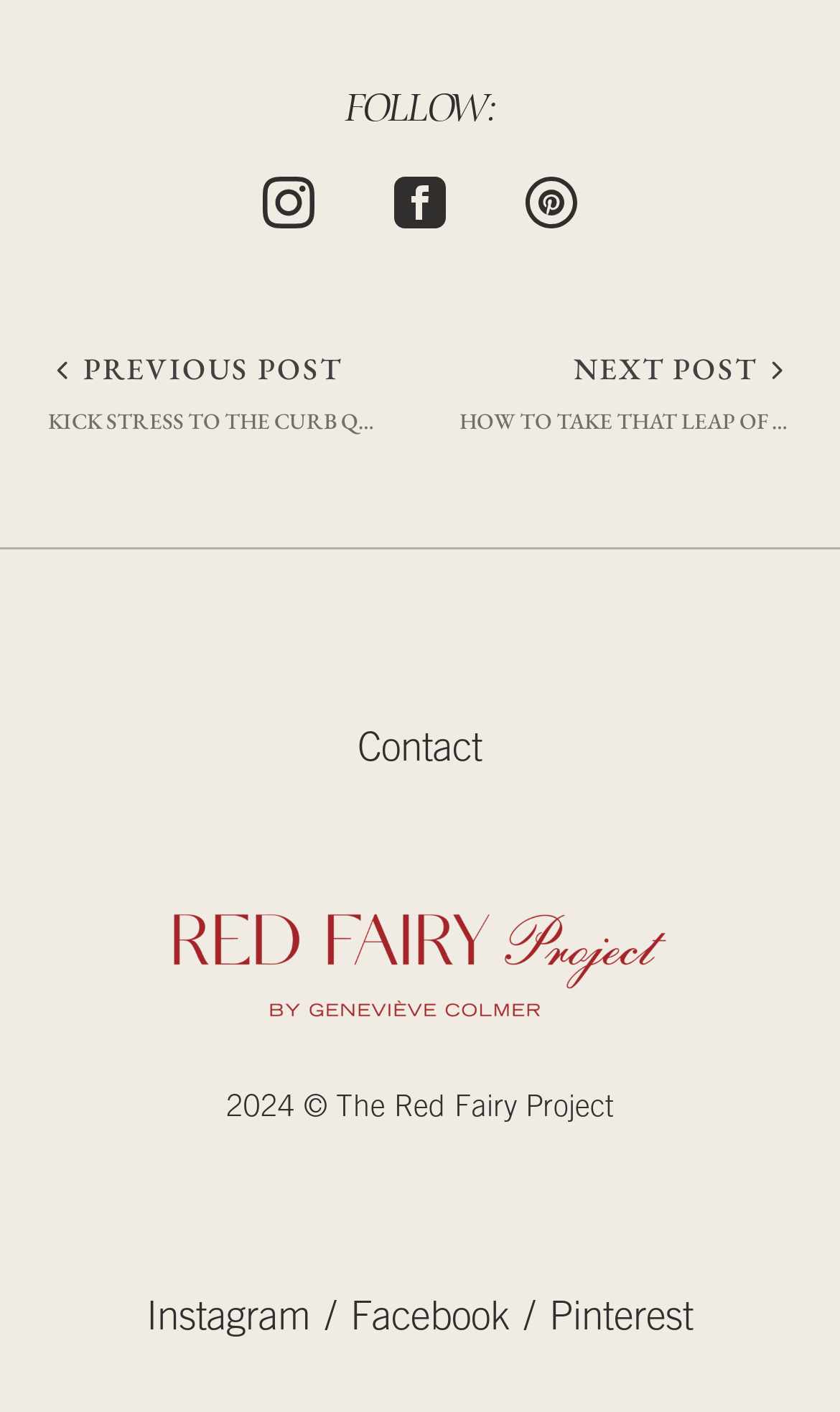Show the bounding box coordinates for the HTML element as described: "title="Facebook"".

[0.469, 0.119, 0.531, 0.162]